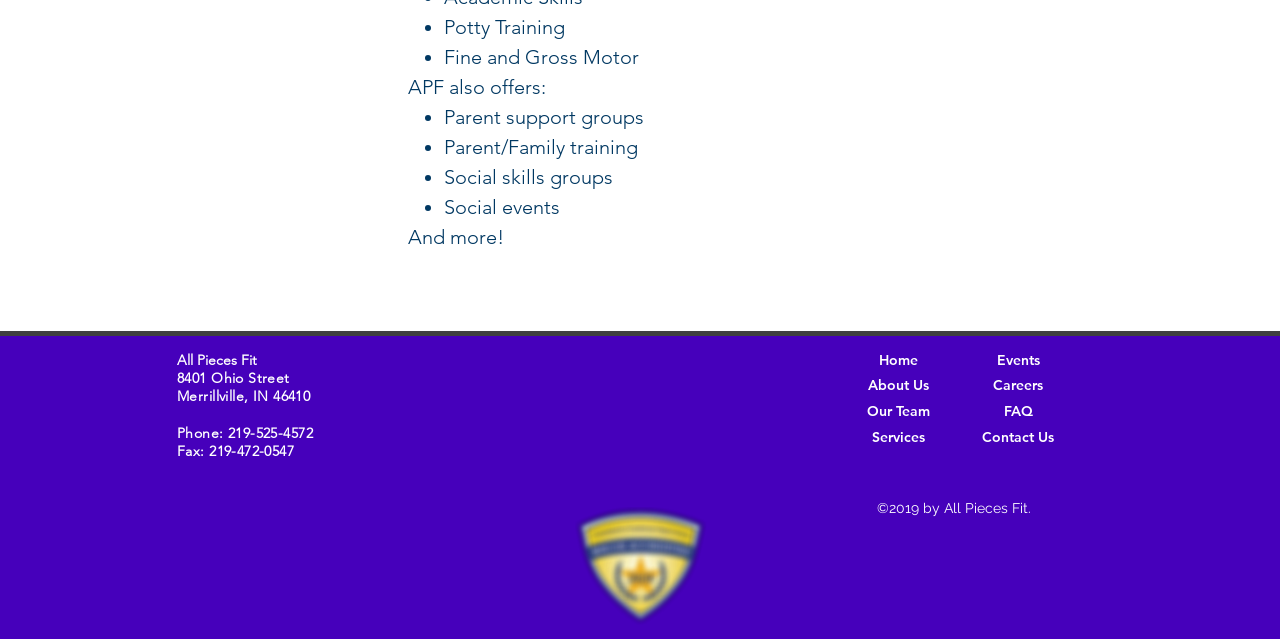What services does APF offer?
Using the visual information, reply with a single word or short phrase.

Potty Training, Fine and Gross Motor, etc.